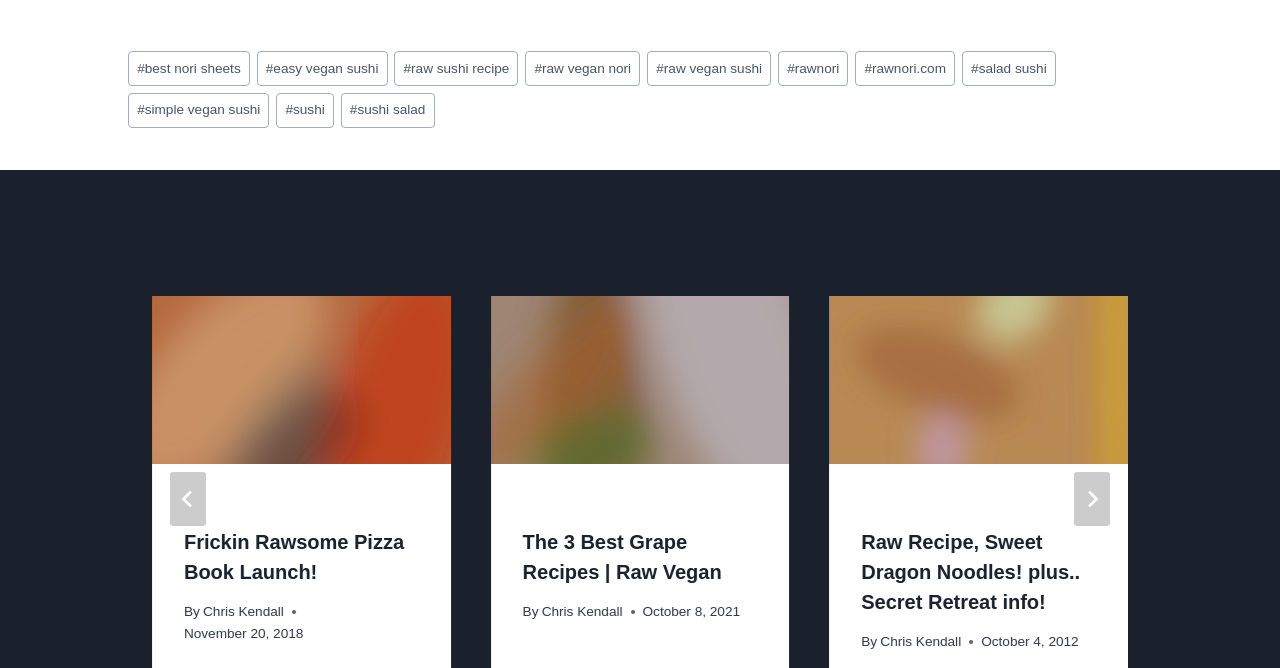Please locate the clickable area by providing the bounding box coordinates to follow this instruction: "Click on the 'Frickin Rawsome Pizza Book Launch!' link".

[0.119, 0.443, 0.352, 0.741]